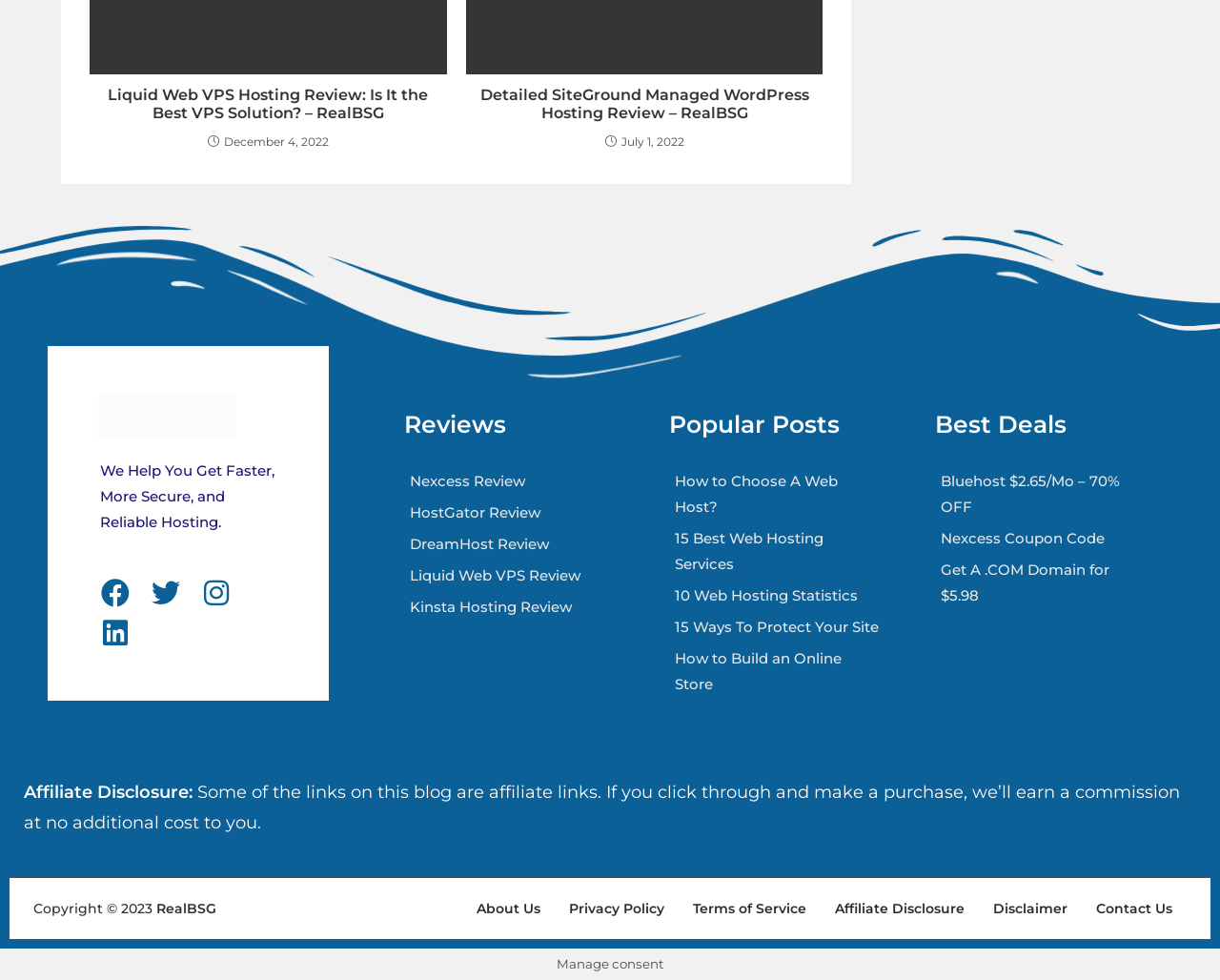Locate the bounding box coordinates of the clickable area needed to fulfill the instruction: "Click on the 'Liquid Web VPS Hosting Review' link".

[0.083, 0.087, 0.357, 0.124]